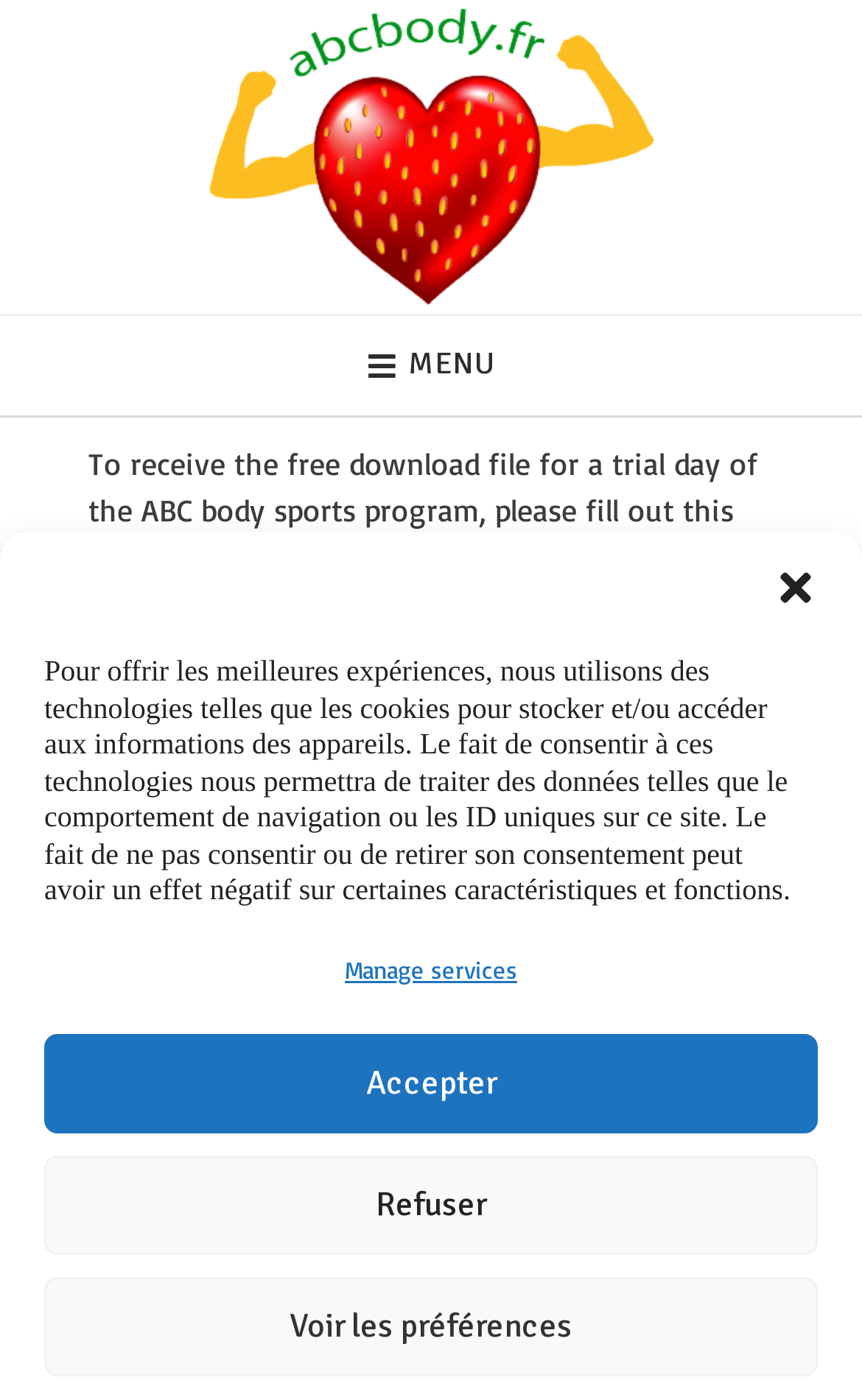Locate the UI element described as follows: "parent_node: Nom * name="data[form_field_YWZkNWY4OTJhNDU3X2xhc3RfbmFtZQ==]" title="Nom"". Return the bounding box coordinates as four float numbers between 0 and 1 in the order [left, top, right, bottom].

[0.103, 0.938, 0.615, 0.986]